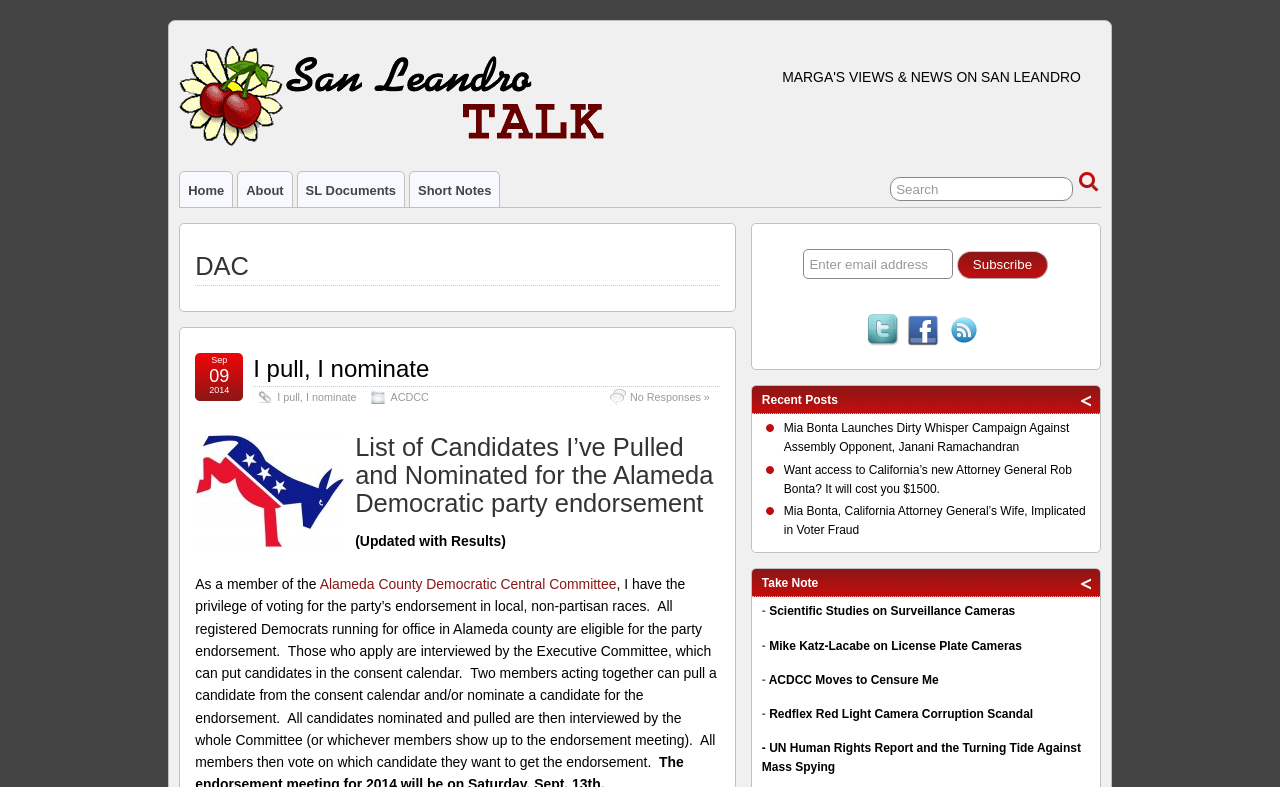Based on the image, give a detailed response to the question: What is the social media platform with a bird logo?

The question is asking for the social media platform with a bird logo, which can be found in the link element with the image 'Twitter' under the complementary element.